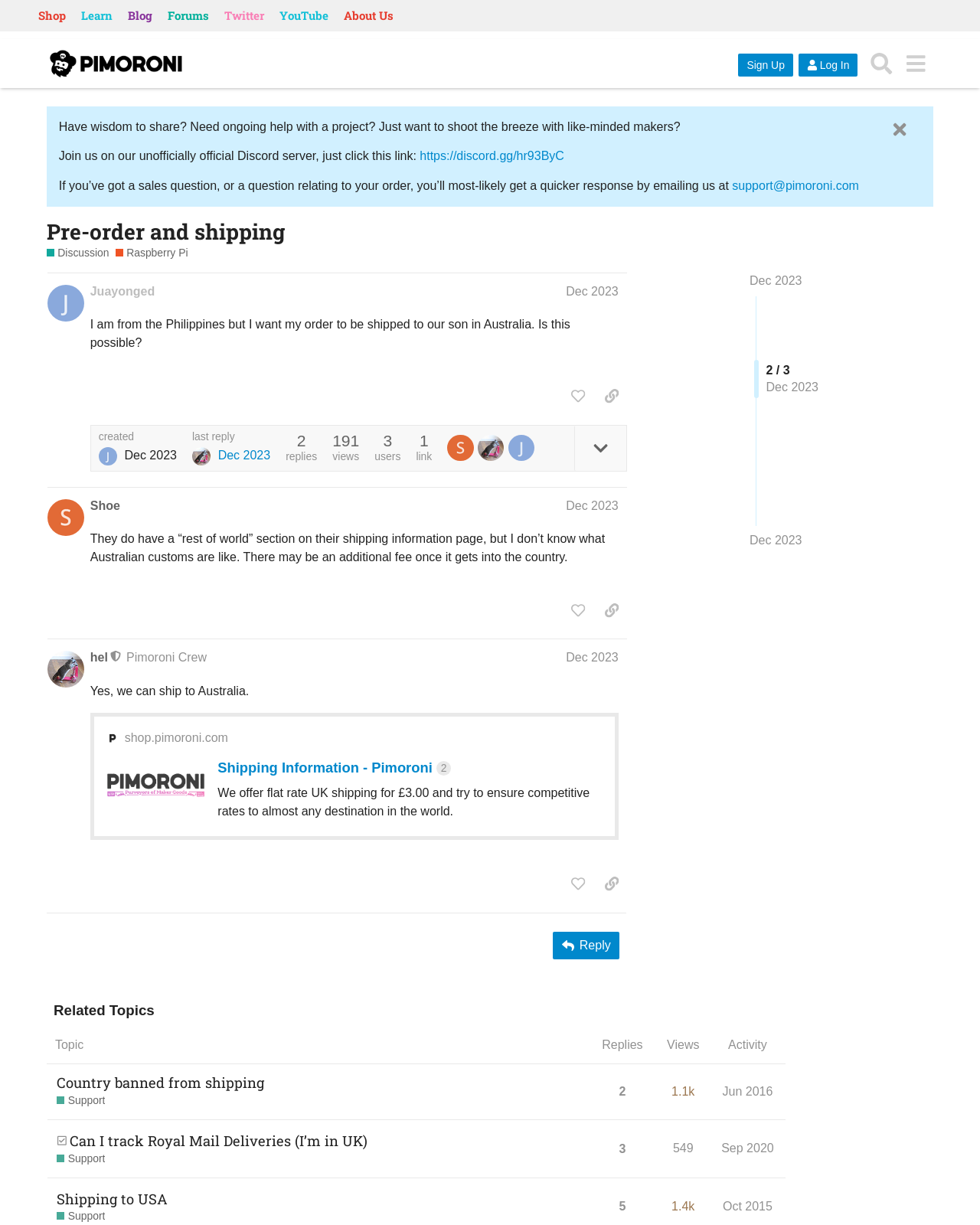Identify the bounding box coordinates of the region that needs to be clicked to carry out this instruction: "Visit the 'Pimoroni Buccaneers' page". Provide these coordinates as four float numbers ranging from 0 to 1, i.e., [left, top, right, bottom].

[0.047, 0.039, 0.19, 0.065]